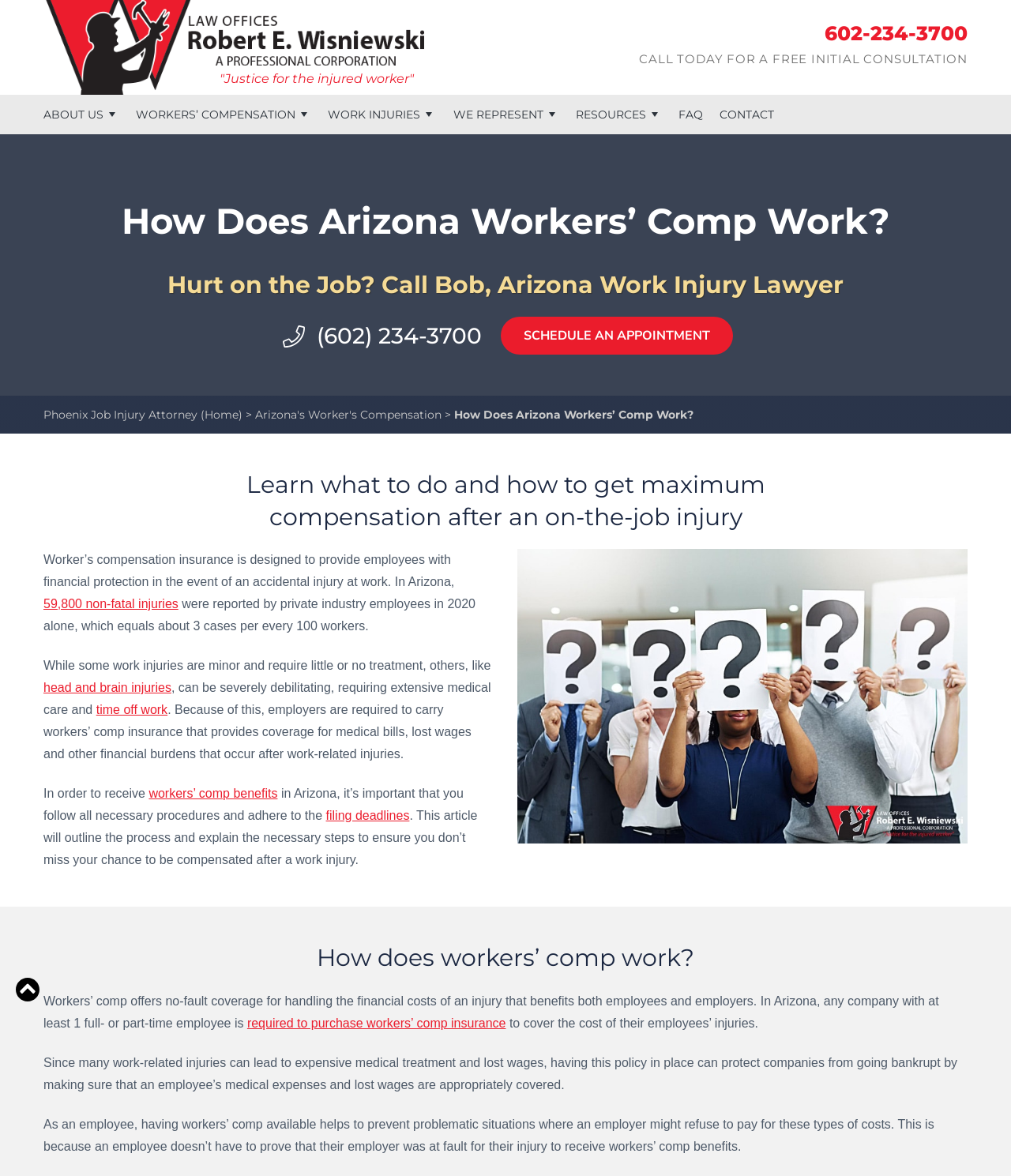Using the information in the image, could you please answer the following question in detail:
What is the phone number to call for a free initial consultation?

I found the phone number by looking at the link with the text 'CALL TODAY FOR A FREE INITIAL CONSULTATION' and the phone number '602-234-3700' next to it.